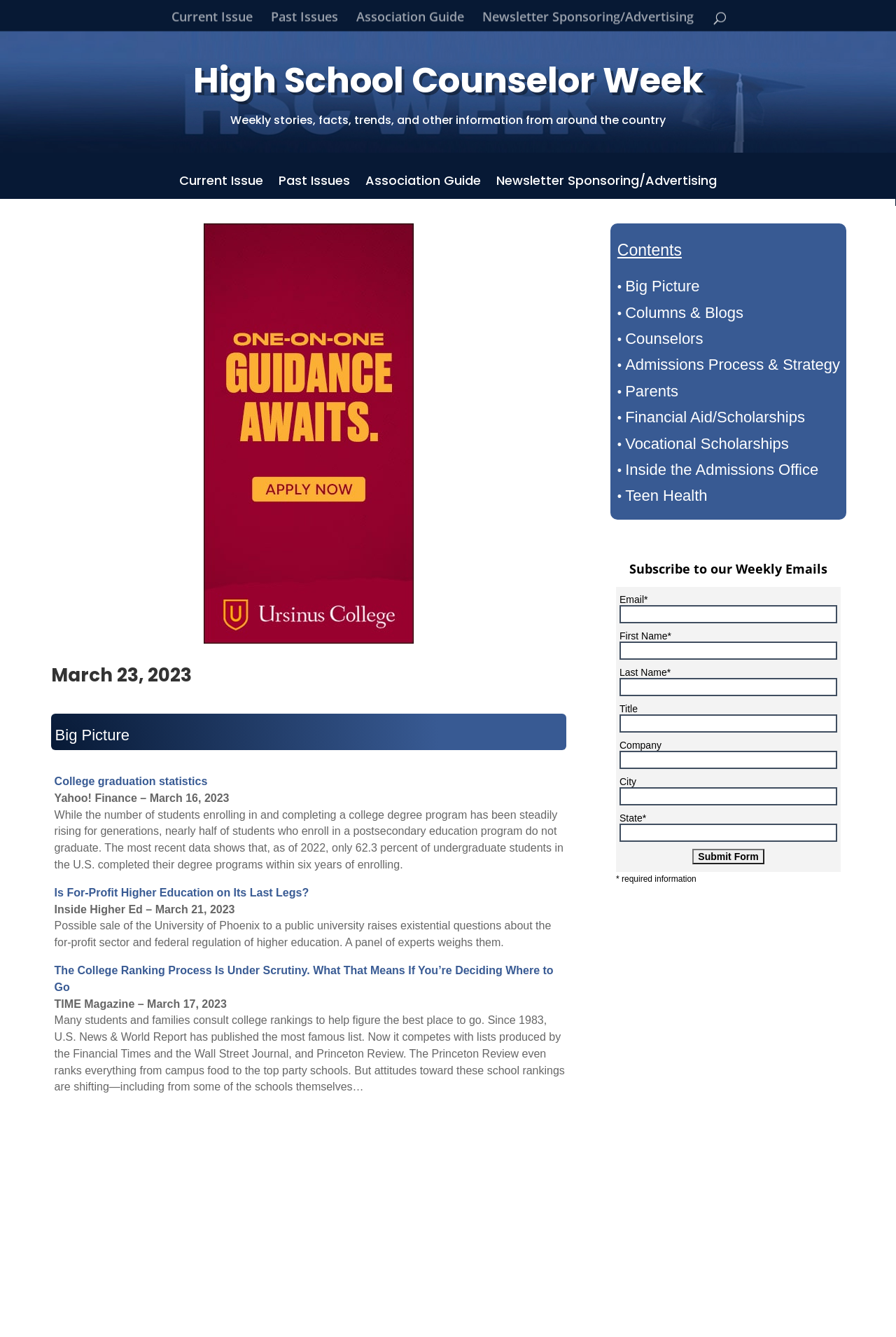What is the text of the webpage's headline?

High School Counselor Week